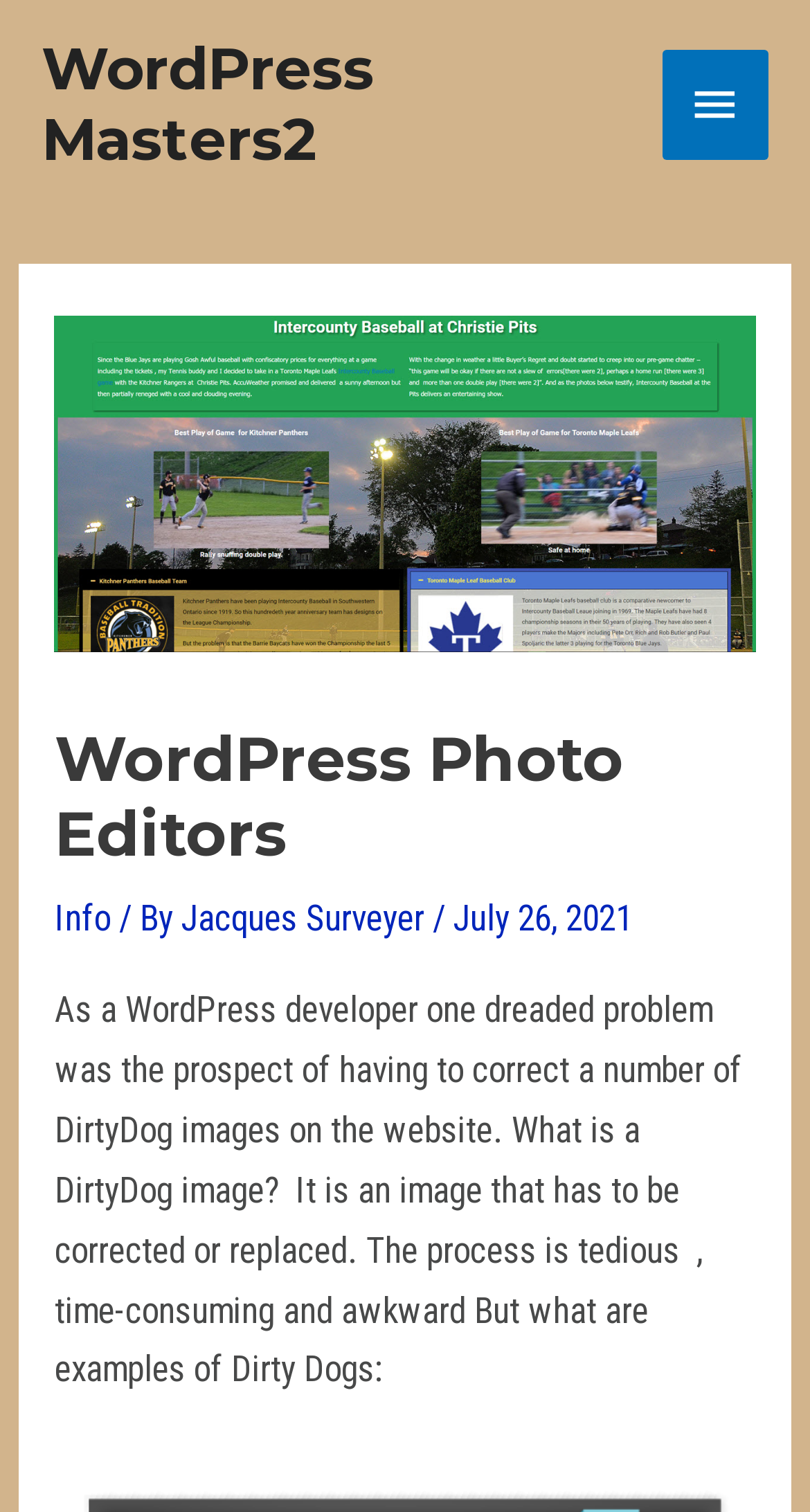What is the author of the latest article?
Refer to the image and provide a concise answer in one word or phrase.

Jacques Surveyer